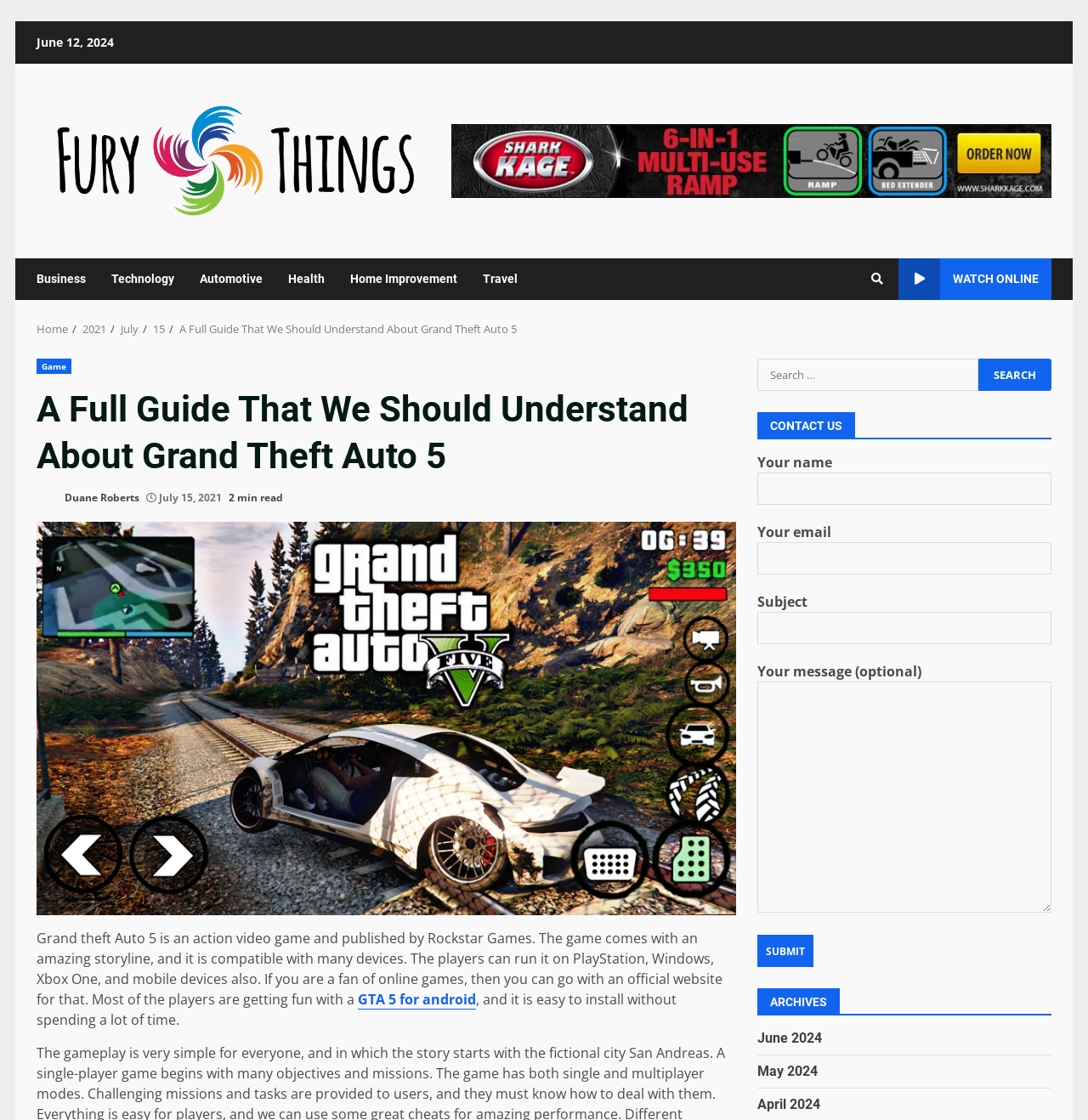What is the topic of the article?
Answer the question with a single word or phrase derived from the image.

Game guide